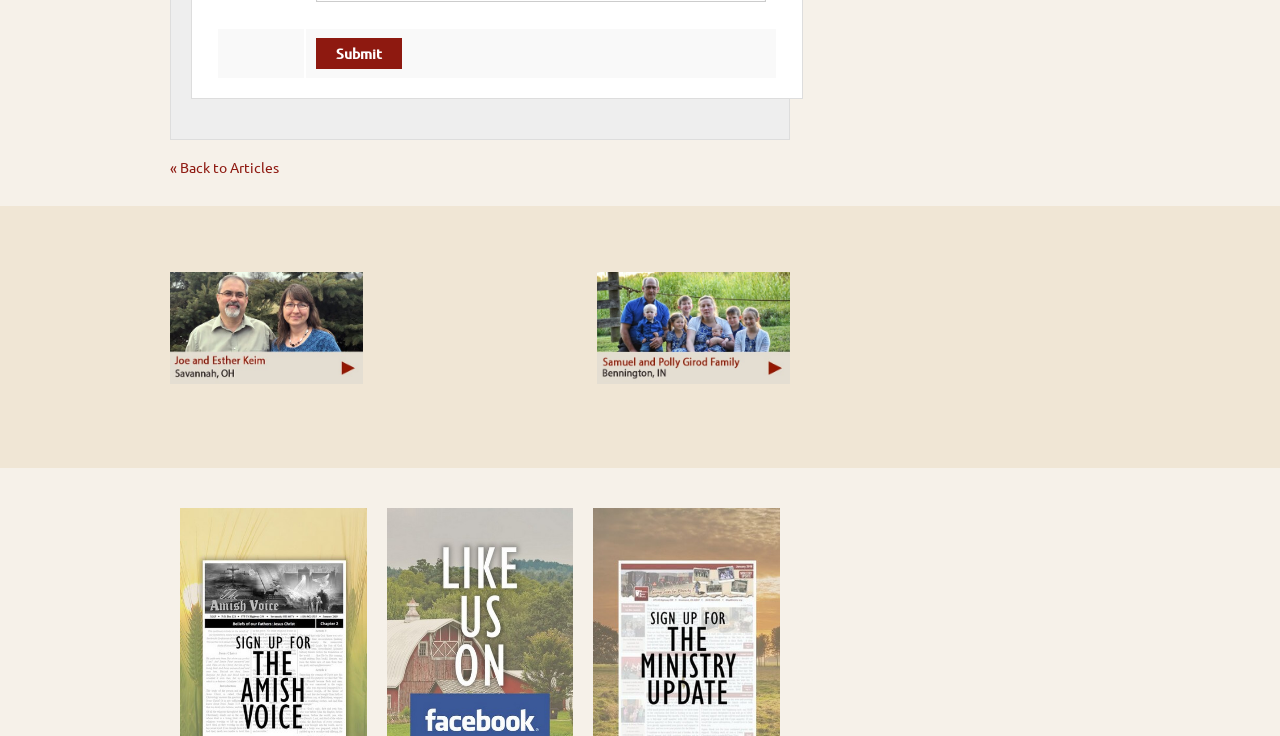Find the bounding box coordinates corresponding to the UI element with the description: "About Us". The coordinates should be formatted as [left, top, right, bottom], with values as floats between 0 and 1.

None